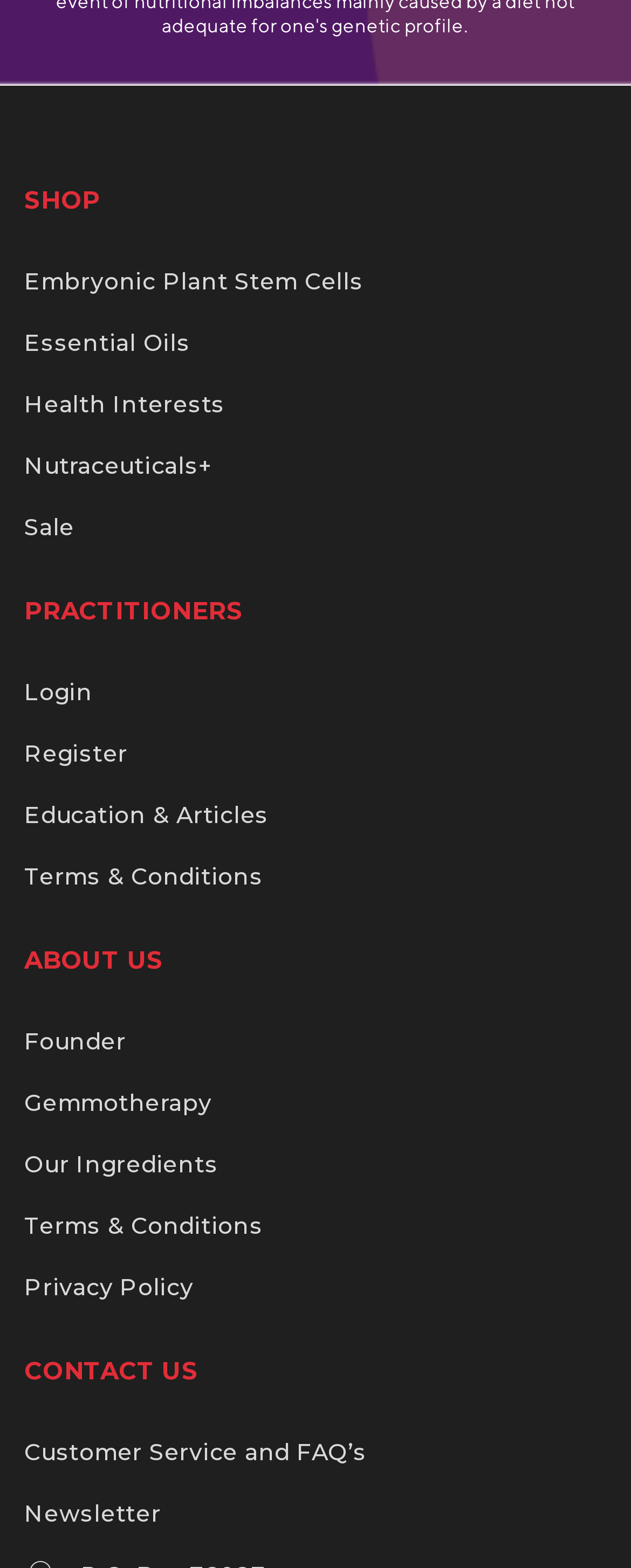Given the element description, predict the bounding box coordinates in the format (top-left x, top-left y, bottom-right x, bottom-right y), using floating point numbers between 0 and 1: Our Ingredients

[0.038, 0.733, 0.346, 0.751]